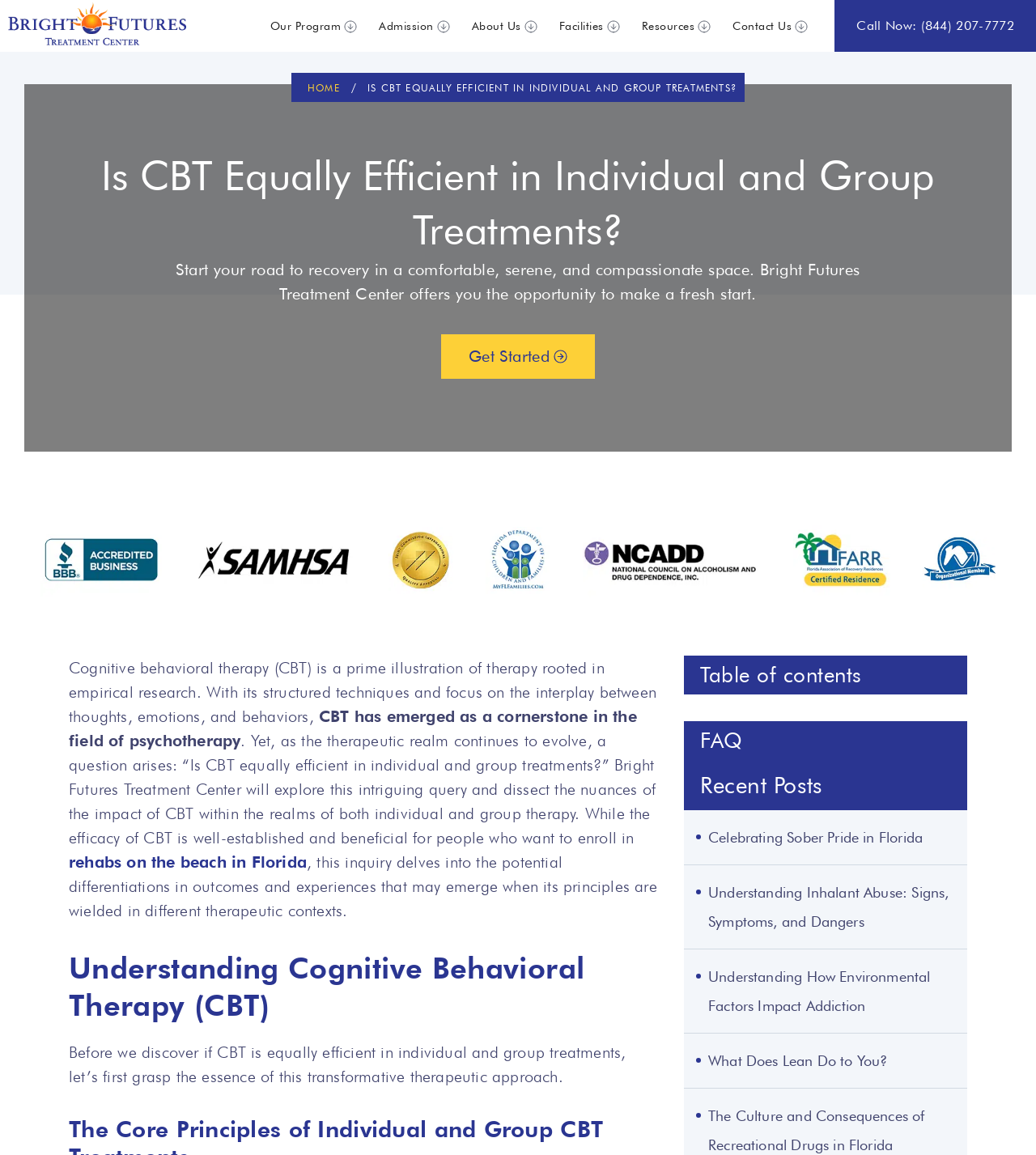Identify the bounding box for the element characterized by the following description: "10.33545/26648717.2024.v6.i1a.160".

None